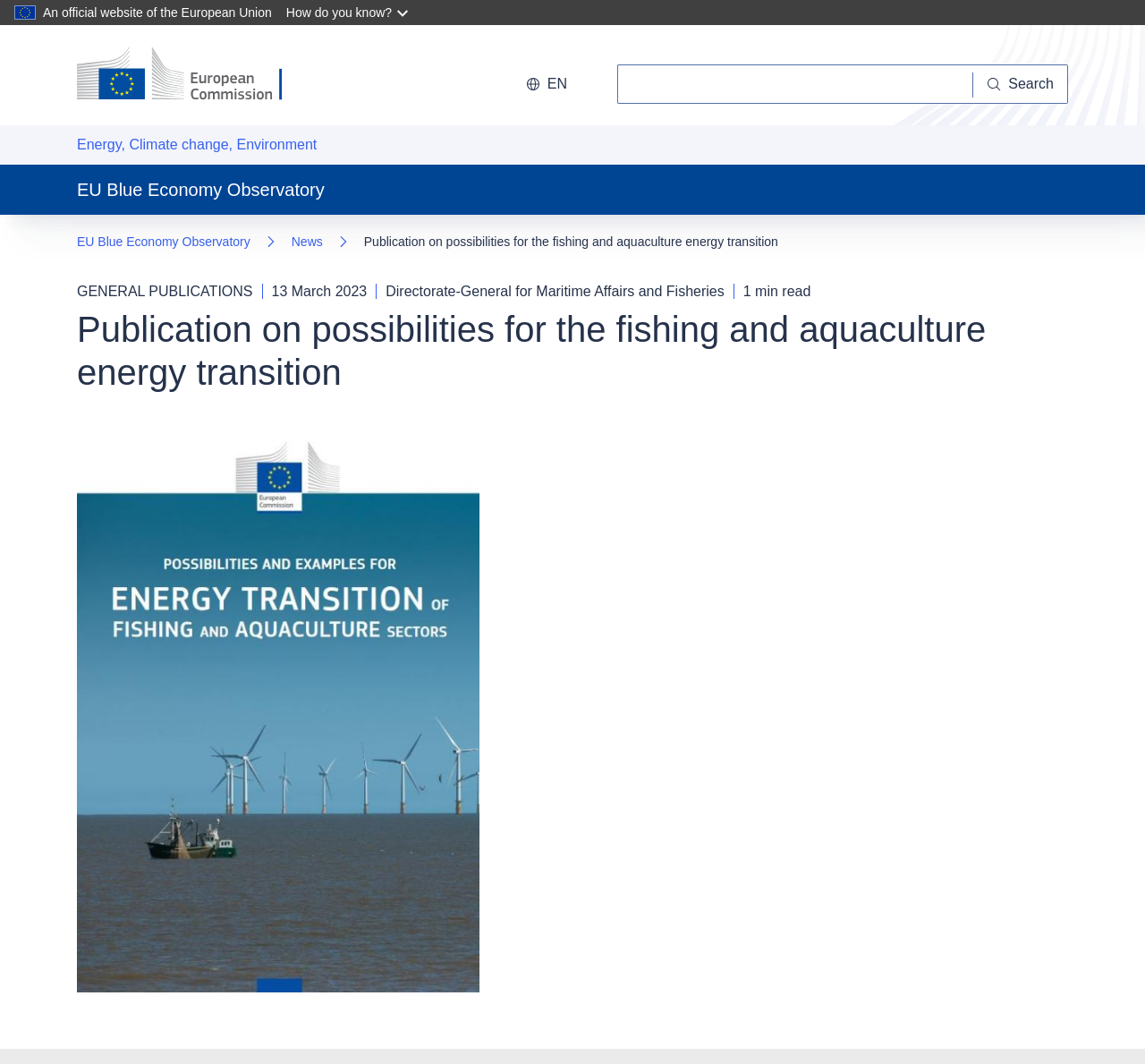Offer an extensive depiction of the webpage and its key elements.

The webpage is about the publication on possibilities for the fishing and aquaculture energy transition by the European Commission. At the top left, there is a link to skip to the main content. Next to it, there is a static text stating that it is an official website of the European Union. 

On the top right, there is a button to expand a dropdown menu with the label "How do you know?" and a link to the European Commission's home page, accompanied by the European Commission logo. 

Below the logo, there is a button to change the language, currently set to English, with a flag icon and the abbreviation "EN" next to it. 

To the right of the language button, there is a search bar with a search button and a placeholder text "Search". 

On the left side of the page, there are several links and static texts, including "Energy, Climate change, Environment", "EU Blue Economy Observatory", and a navigation menu showing the current location. 

Below the navigation menu, there is a heading with the title of the publication, accompanied by a figure with an image of the publication's cover. 

Under the heading, there are several static texts providing information about the publication, including the date "13 March 2023", the author "Directorate-General for Maritime Affairs and Fisheries", and the estimated reading time "1 min read".